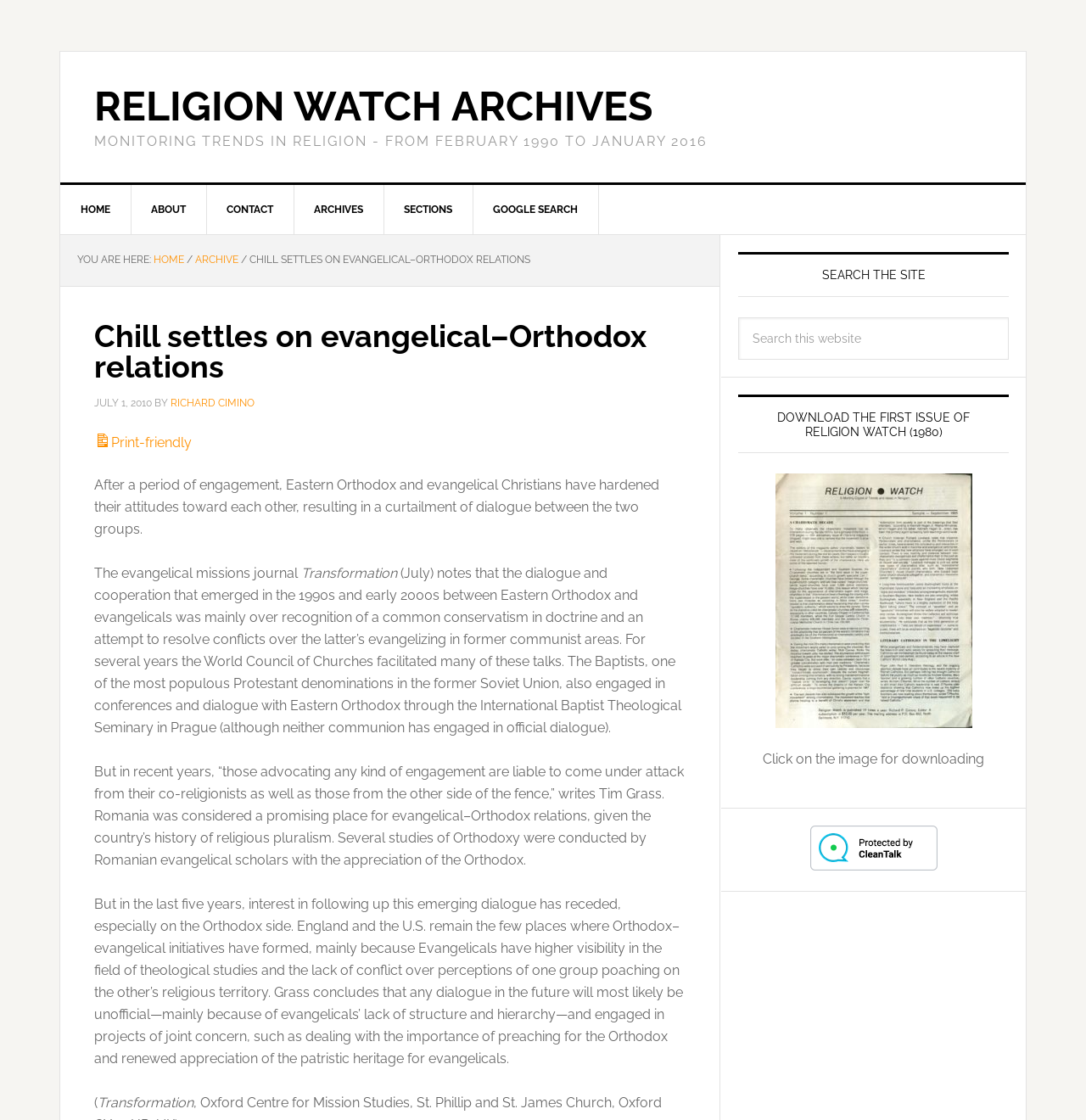What is the date of the article?
Please give a detailed answer to the question using the information shown in the image.

I found the answer by looking at the article header, where there is a time element with the text 'JULY 1, 2010'. This suggests that the article was published on this date.